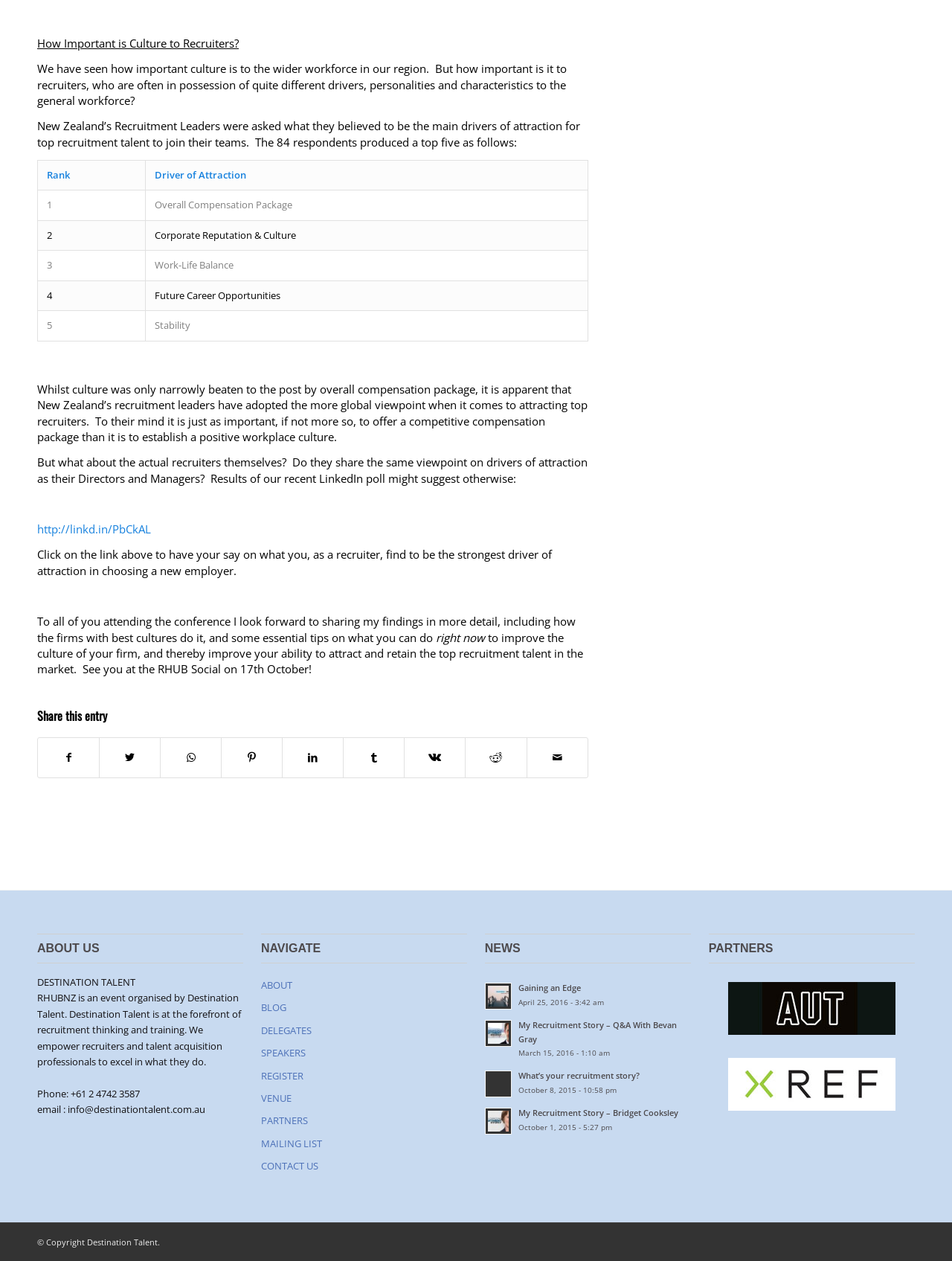Analyze the image and answer the question with as much detail as possible: 
How many social media platforms are available for sharing the article?

The webpage provides 9 social media platforms for sharing the article, including Facebook, Twitter, WhatsApp, Pinterest, LinkedIn, Tumblr, Vk, Reddit, and Mail.